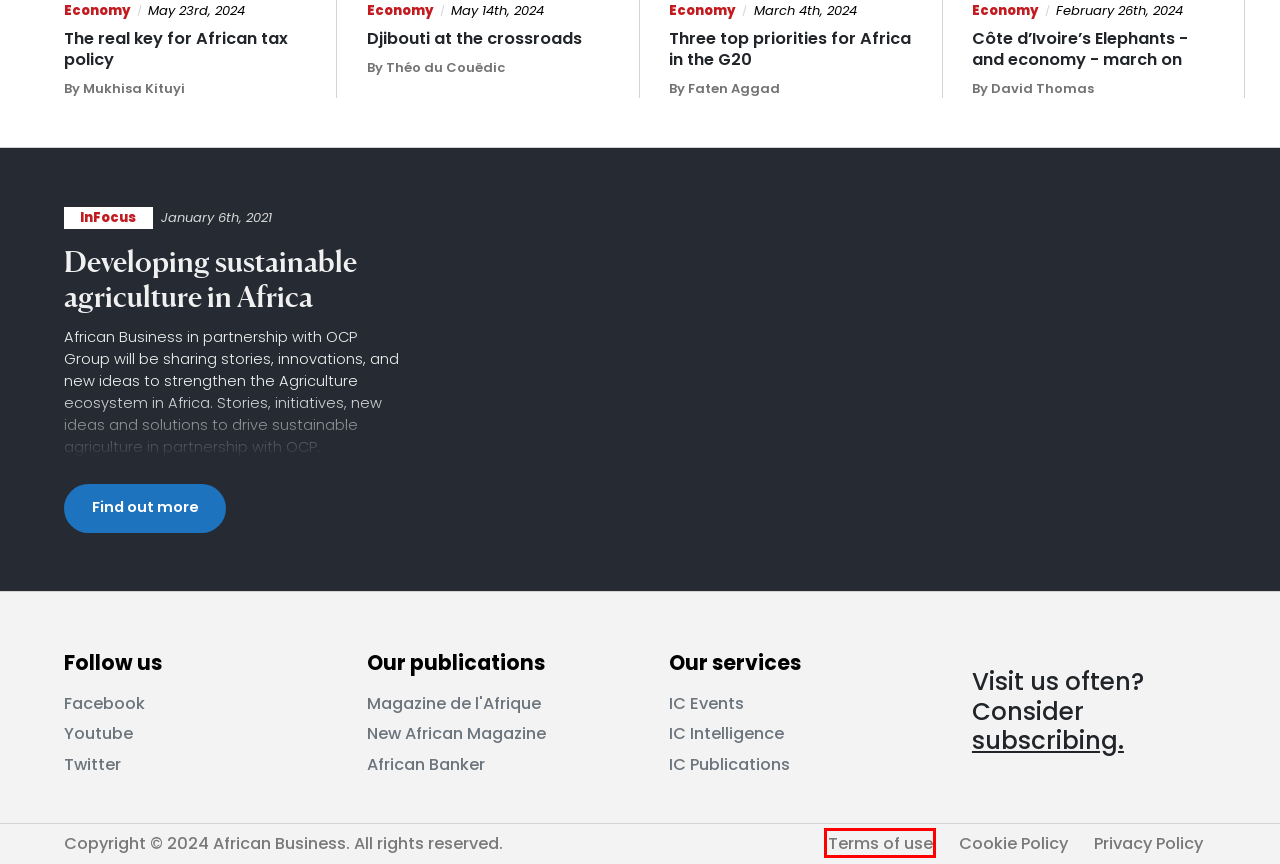Inspect the provided webpage screenshot, concentrating on the element within the red bounding box. Select the description that best represents the new webpage after you click the highlighted element. Here are the candidates:
A. IC Publications ltd – Our Passion is Africa
B. Terms & Conditions
C. Developing sustainable agriculture in Africa
D. Press Releases
E. The real key for African tax policy
F. Energy
G. Privacy & Cookies
H. Technology

B